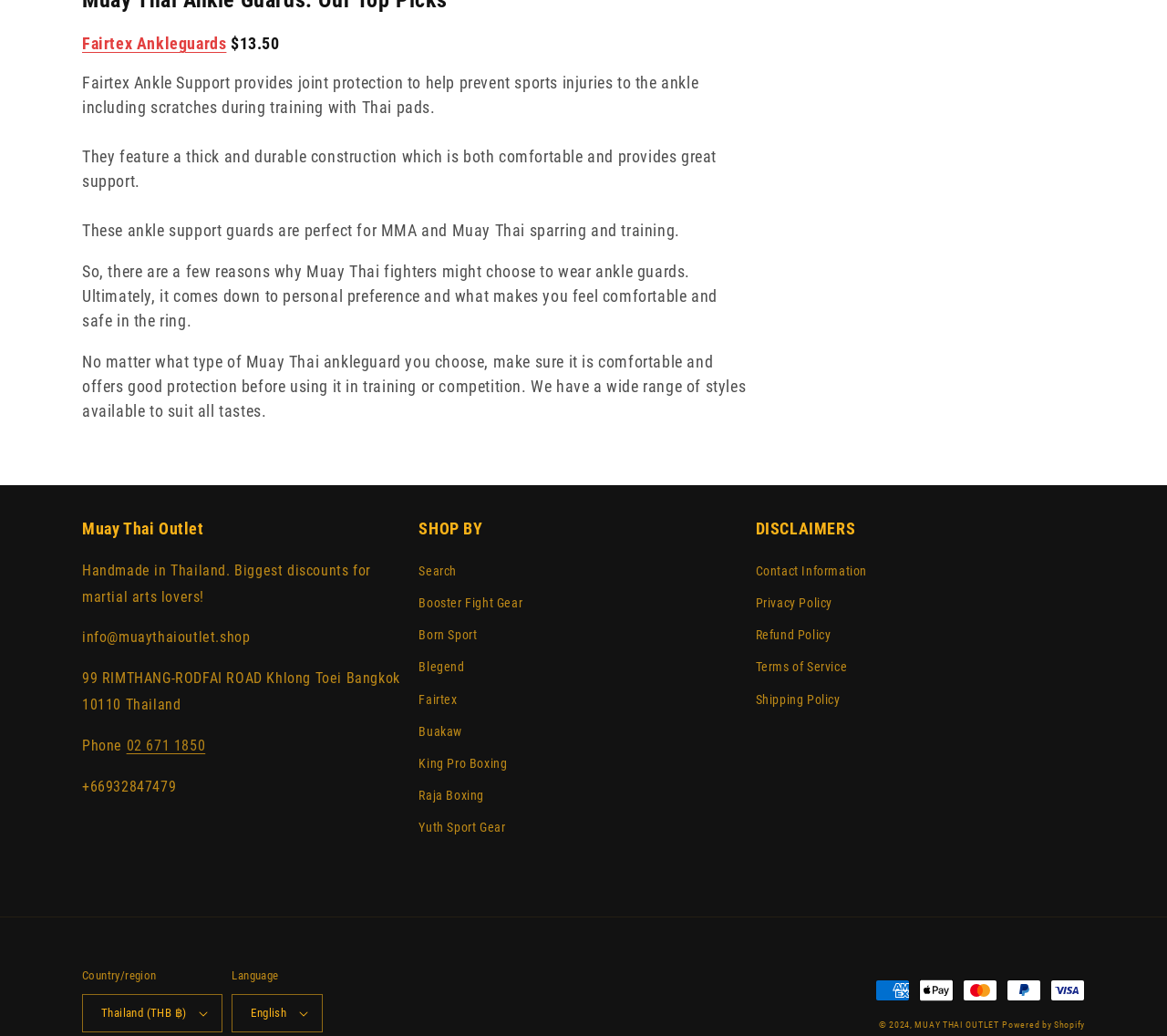Refer to the image and provide an in-depth answer to the question: 
What is the contact email of Muay Thai Outlet?

The contact email of Muay Thai Outlet is mentioned in the StaticText 'info@muaythaioutlet.shop' at the bottom of the webpage.